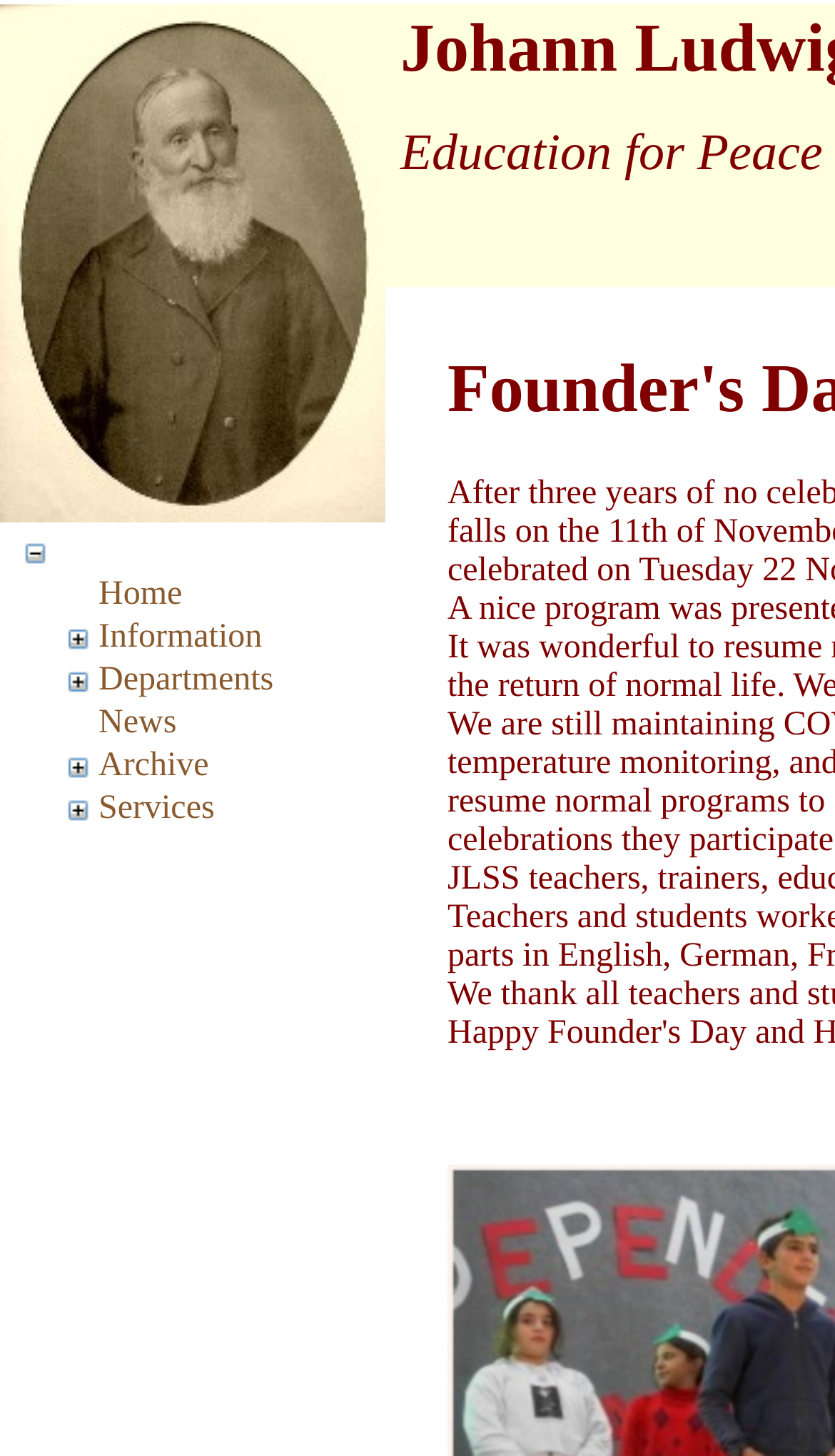Please determine the bounding box coordinates of the area that needs to be clicked to complete this task: 'Read News'. The coordinates must be four float numbers between 0 and 1, formatted as [left, top, right, bottom].

[0.118, 0.482, 0.211, 0.512]